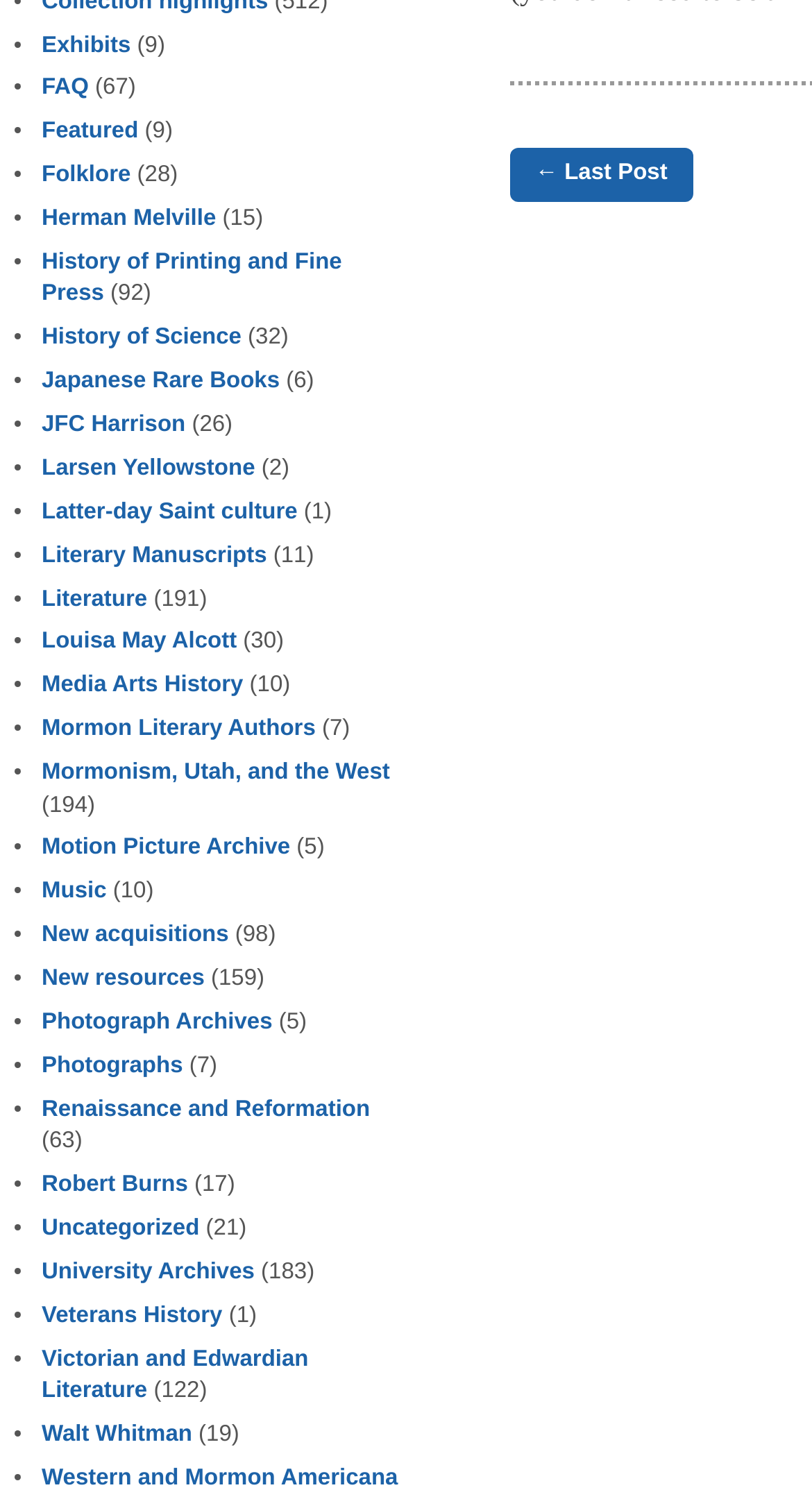Please answer the following question using a single word or phrase: 
How many items are in the 'Photograph Archives' category?

5